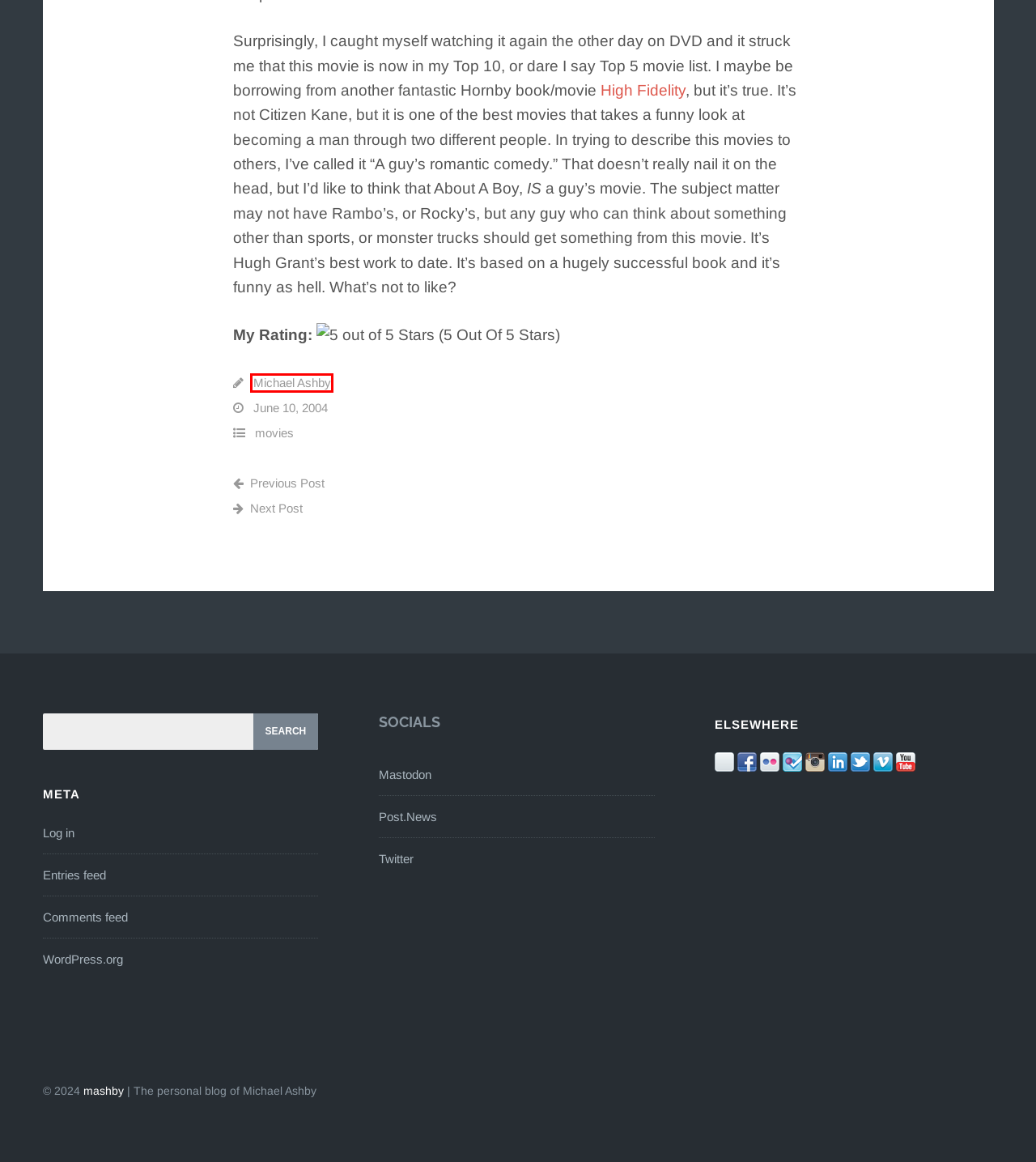Examine the screenshot of a webpage with a red rectangle bounding box. Select the most accurate webpage description that matches the new webpage after clicking the element within the bounding box. Here are the candidates:
A. Comments for mashby
B. mashby (@mashby@techhub.social) - TechHub
C. Wishlist | mashby
D. Log In ‹ mashby — WordPress
E. movies | mashby
F. Who Kicked My Butt? Oh Yeah, Yoga Did! | mashby
G. Michael Ashby | mashby
H. Blog Tool, Publishing Platform, and CMS – WordPress.org

G